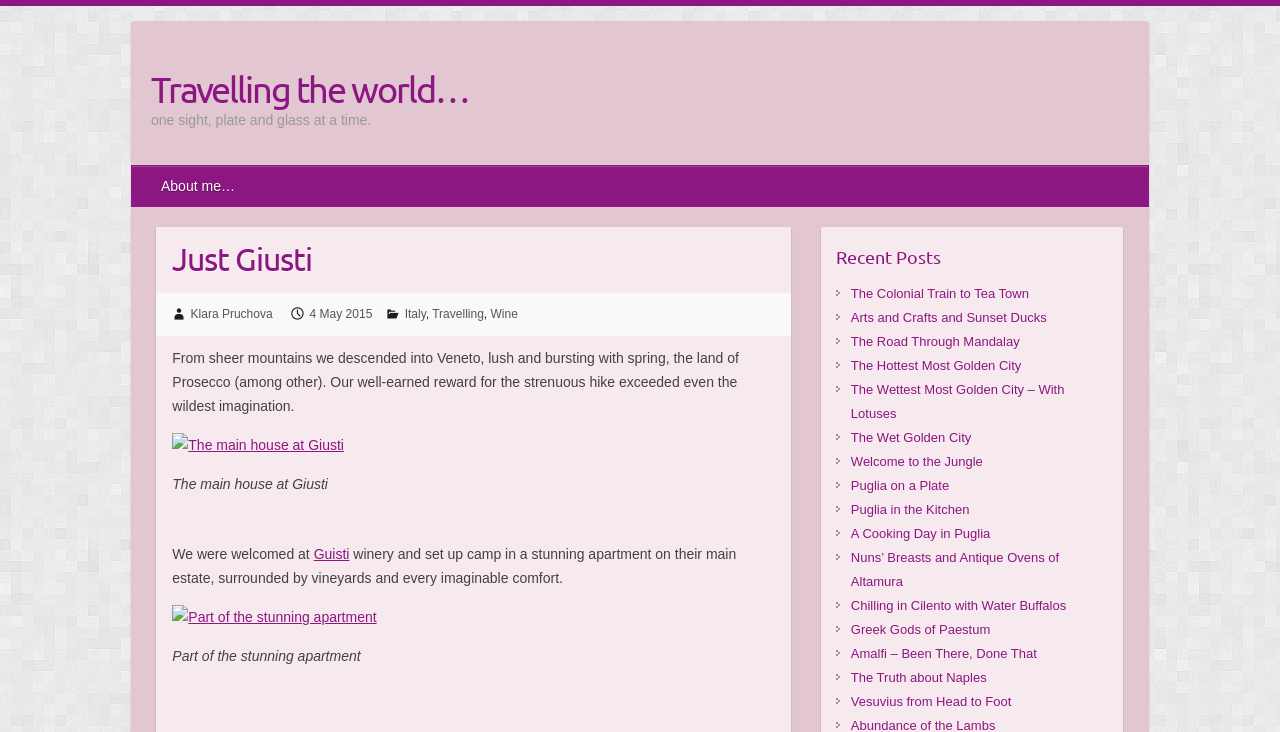Give a complete and precise description of the webpage's appearance.

The webpage is a personal travel blog, "Just Giusti – Travelling the world…", with a focus on the author's experiences and adventures. At the top, there is a heading that reads "Travelling the world…" followed by a subtitle "one sight, plate and glass at a time." Below this, there are links to "About me…" and the blog's title "Just Giusti".

On the left side, there is a section with links to various posts, including "Klara Pruchova", "4 May 2015", "Italy", "Travelling", and "Wine". This section appears to be a list of tags or categories related to the blog's content.

The main content of the page is a blog post that describes the author's experience visiting a winery in Veneto, Italy. The post includes a descriptive text that talks about the scenery, the winery, and the author's accommodations. There are two images embedded in the post, one of the main house at Giusti winery and another of the stunning apartment where the author stayed.

On the right side, there is a section titled "Recent Posts" that lists 14 links to other blog posts, each with a descriptive title. These posts appear to be related to the author's travels and experiences in various locations, including Tea Town, Mandalay, and Puglia.

Overall, the webpage has a clean and organized layout, with a clear focus on the author's travel experiences and adventures.